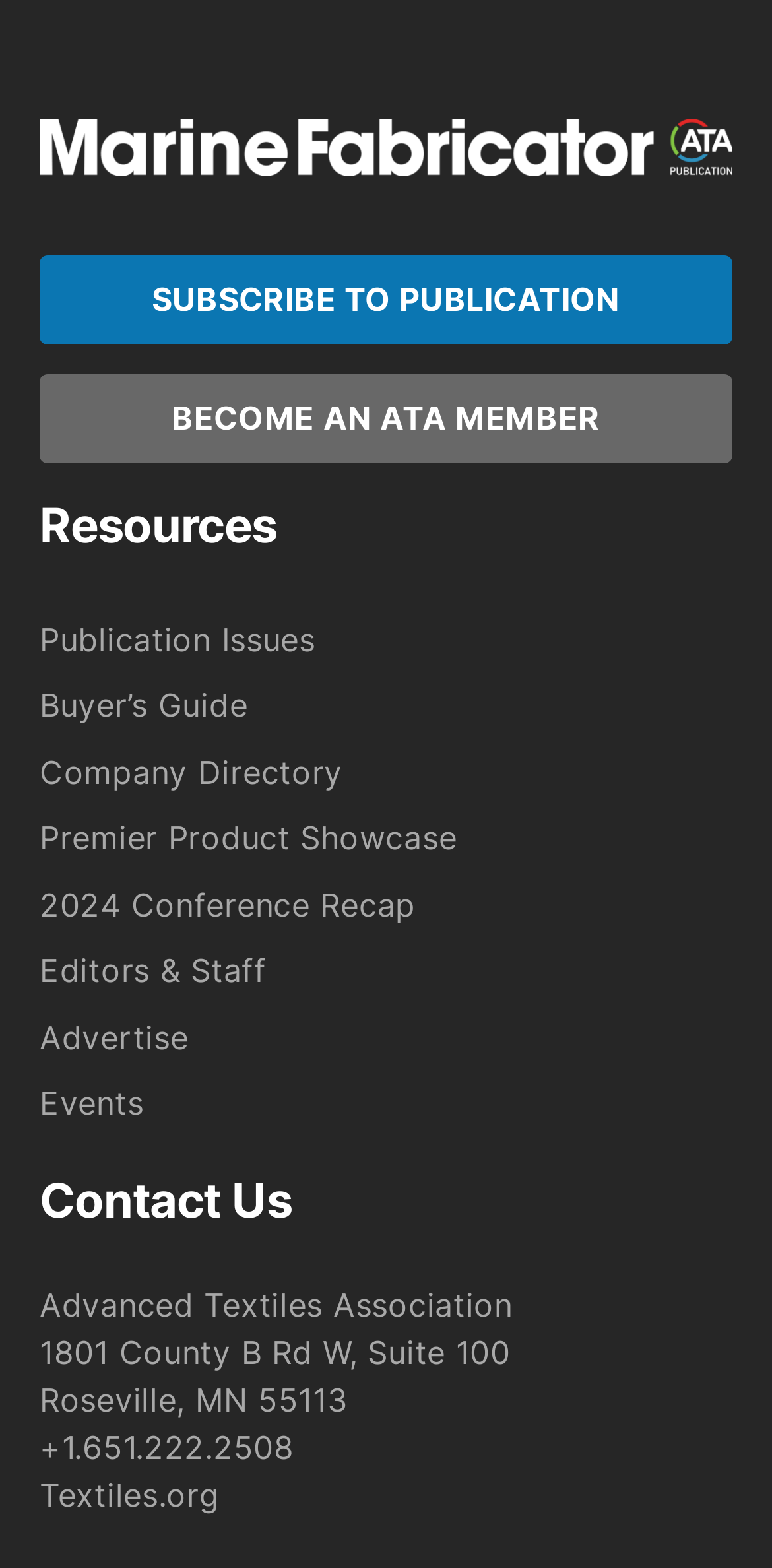What is the address of the association?
Kindly offer a comprehensive and detailed response to the question.

I found the address by looking at the StaticText elements at the bottom of the page. The address is composed of three parts: '1801 County B Rd W, Suite 100', 'Roseville', and 'MN 55113'.